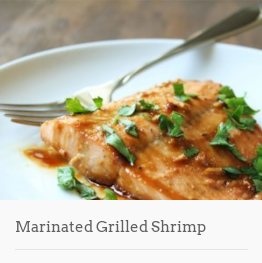Provide a thorough description of the image.

The image features a delicious plate of Marinated Grilled Shrimp, beautifully presented with a fork resting beside it. The shrimp is glazed with a rich marinade and garnished with freshly chopped herbs, adding a vibrant touch to the dish. The background showcases a light, natural wood texture, enhancing the appeal of this appetizing seafood dish. This recipe is likely to inspire home cooks looking for flavorful and easy-to-make dishes. The title beneath the image clearly labels the dish, enticing viewers to explore the recipe further.